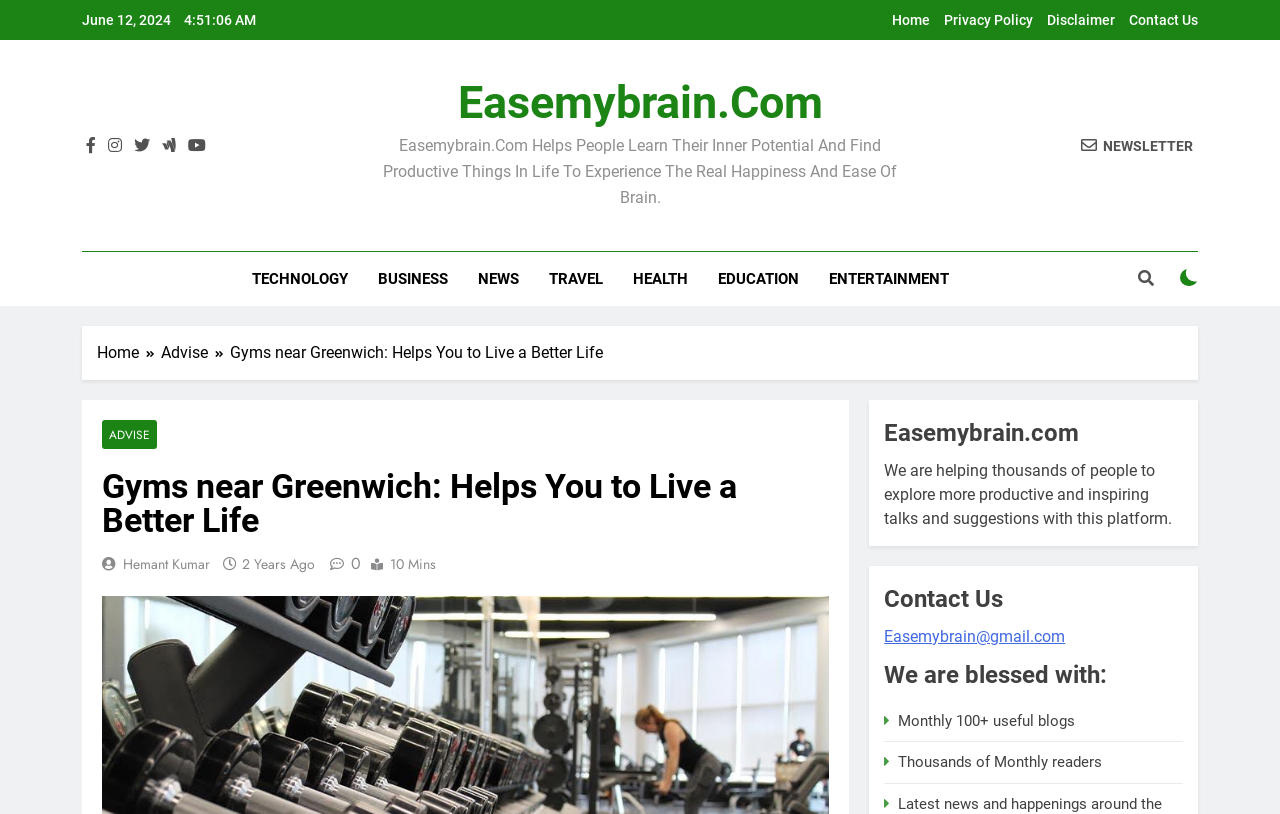Who is the author of the article 'Gyms near Greenwich: Helps You to Live a Better Life'?
Refer to the screenshot and answer in one word or phrase.

Hemant Kumar